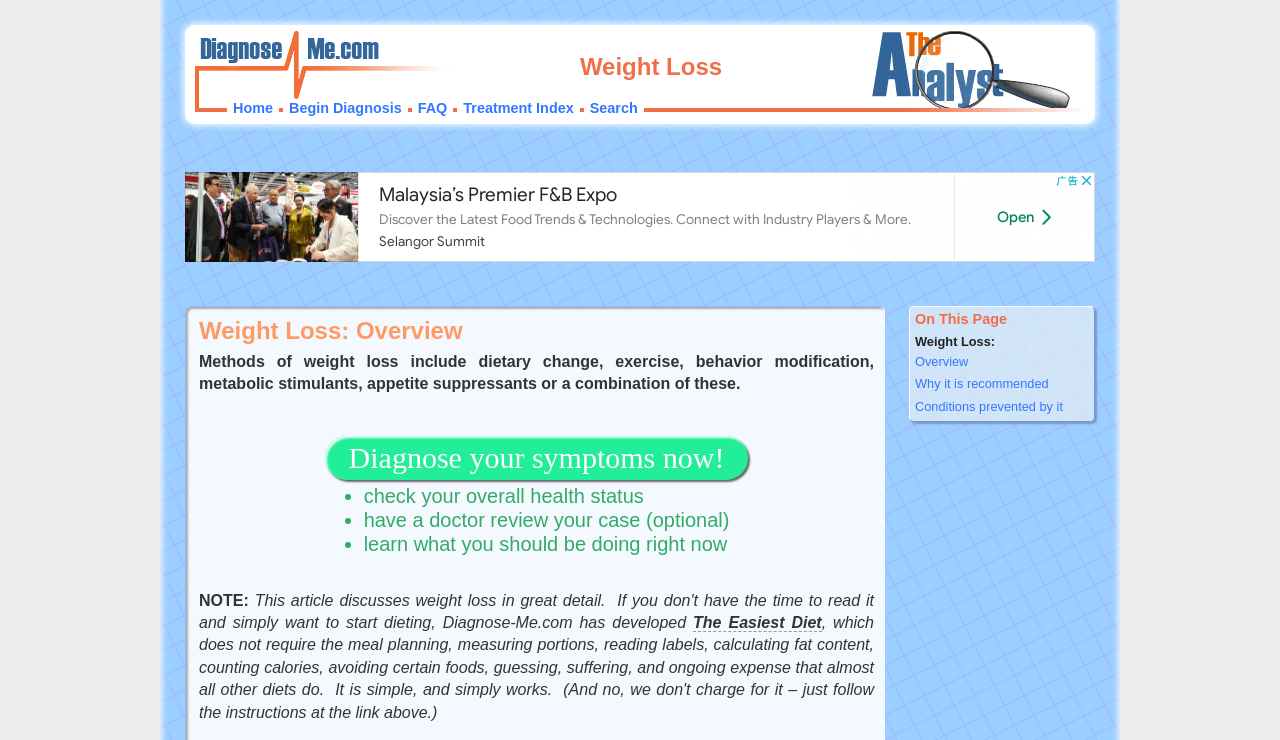Using the information in the image, give a detailed answer to the following question: What are the sections of this webpage?

The webpage has sections including 'Overview', 'Why it is recommended', and 'Conditions prevented by it', as indicated by the links on the right side of the webpage.